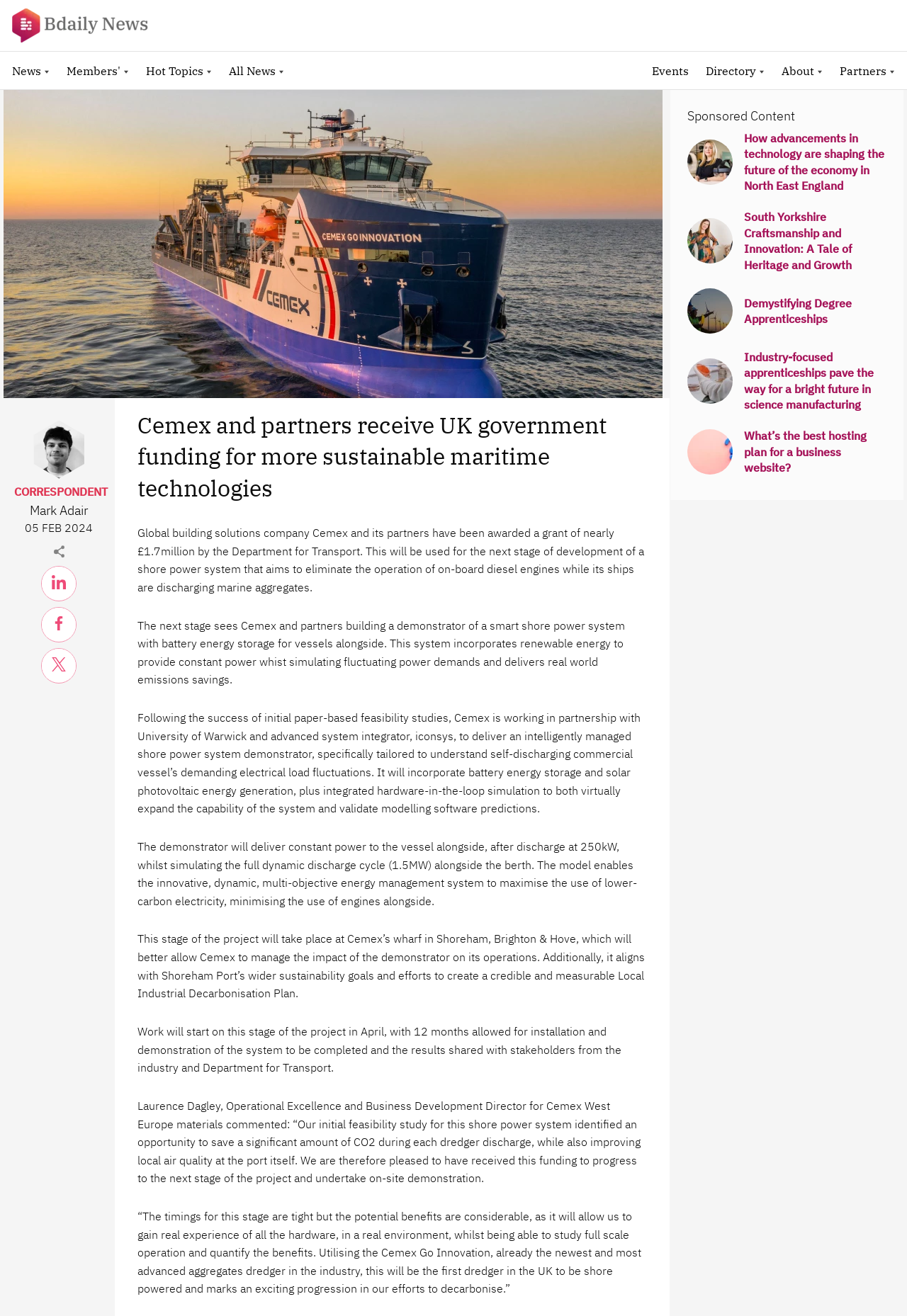Point out the bounding box coordinates of the section to click in order to follow this instruction: "Click on the 'How advancements in technology are shaping the future of the economy in North East England' link".

[0.758, 0.099, 0.977, 0.147]